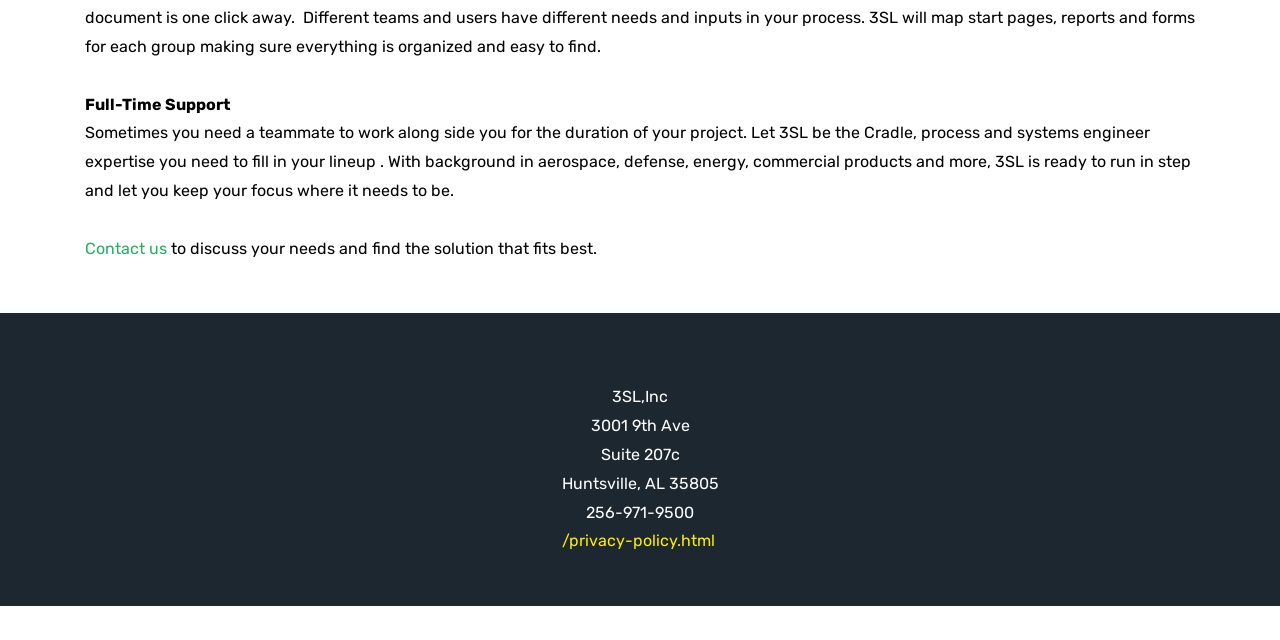Find and provide the bounding box coordinates for the UI element described with: "Contact us".

[0.066, 0.373, 0.13, 0.402]